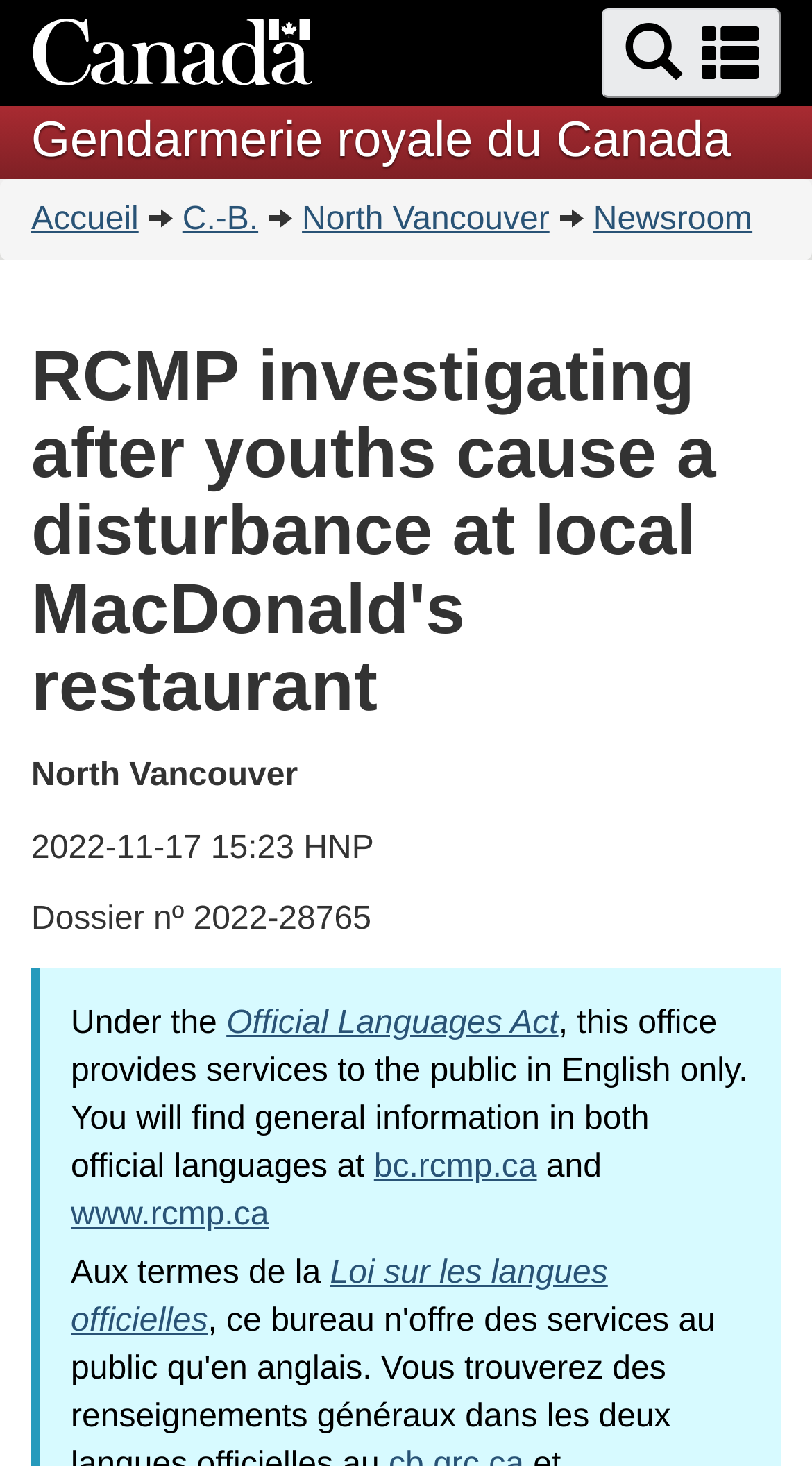Please locate the bounding box coordinates of the region I need to click to follow this instruction: "View Official Languages Act".

[0.279, 0.686, 0.688, 0.71]